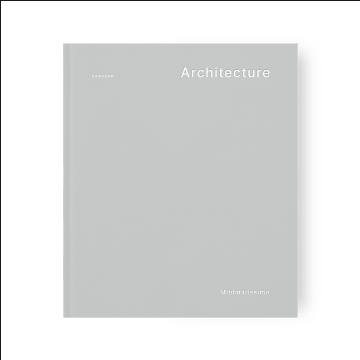Provide your answer in a single word or phrase: 
What is the font style of the title 'Architecture'?

Clean, bold